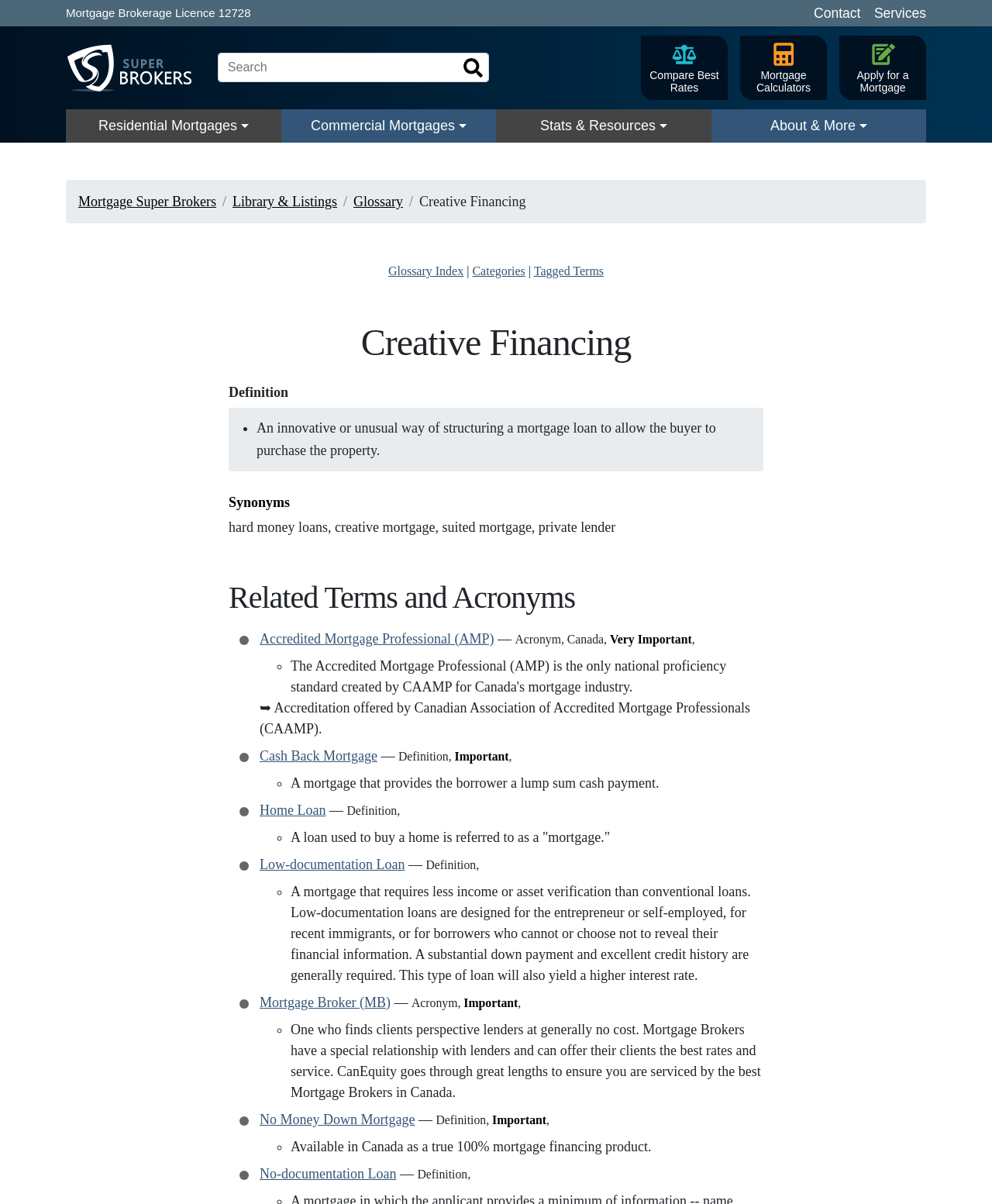What is the name of the mortgage brokerage?
Look at the screenshot and respond with one word or a short phrase.

Super Brokers